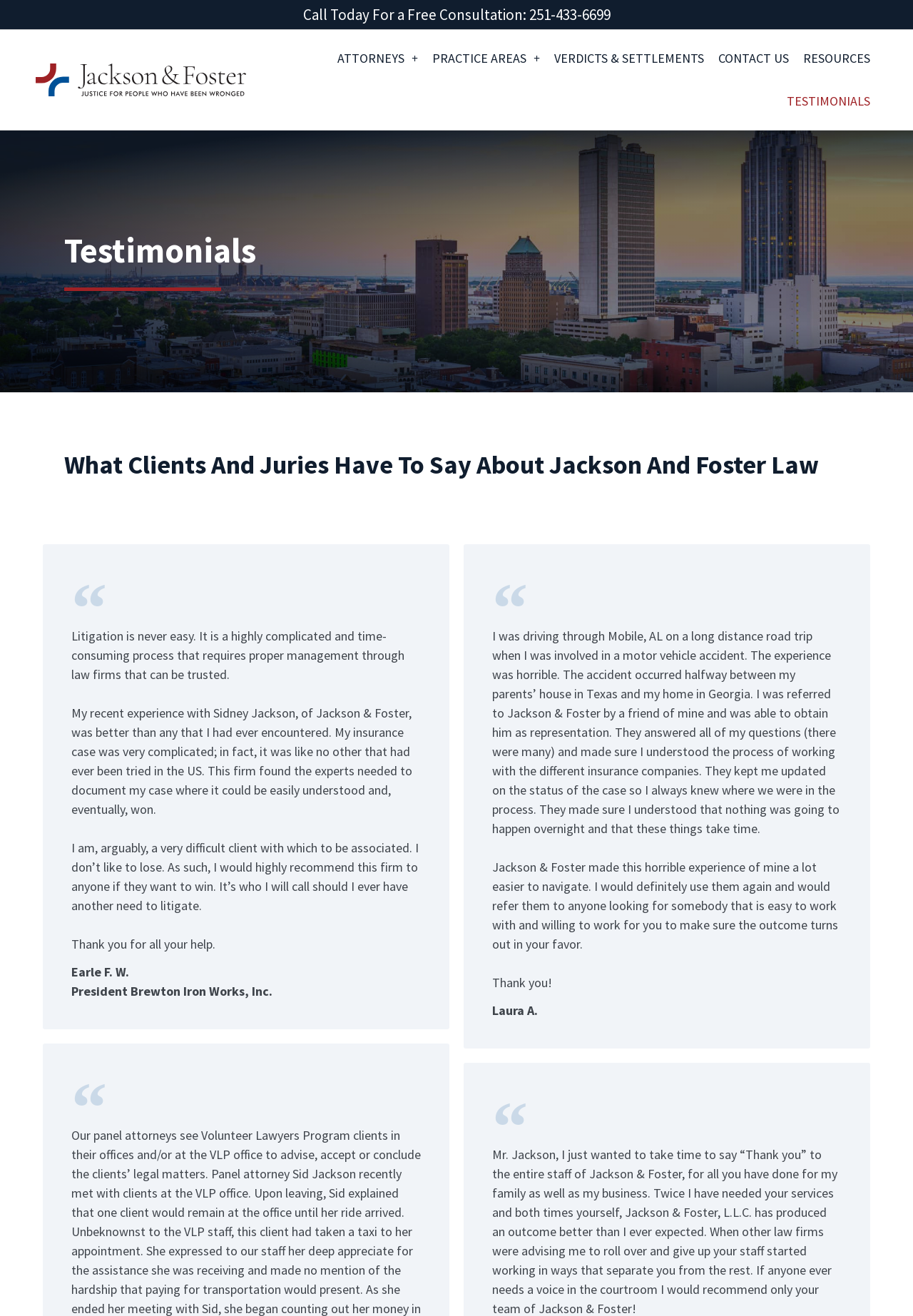What is the name of the law firm?
Look at the image and respond to the question as thoroughly as possible.

I found the answer by looking at the logo link 'JacksonFosterColorHorizontalbold' and the text 'Jackson And Foster Law' in the blockquote.